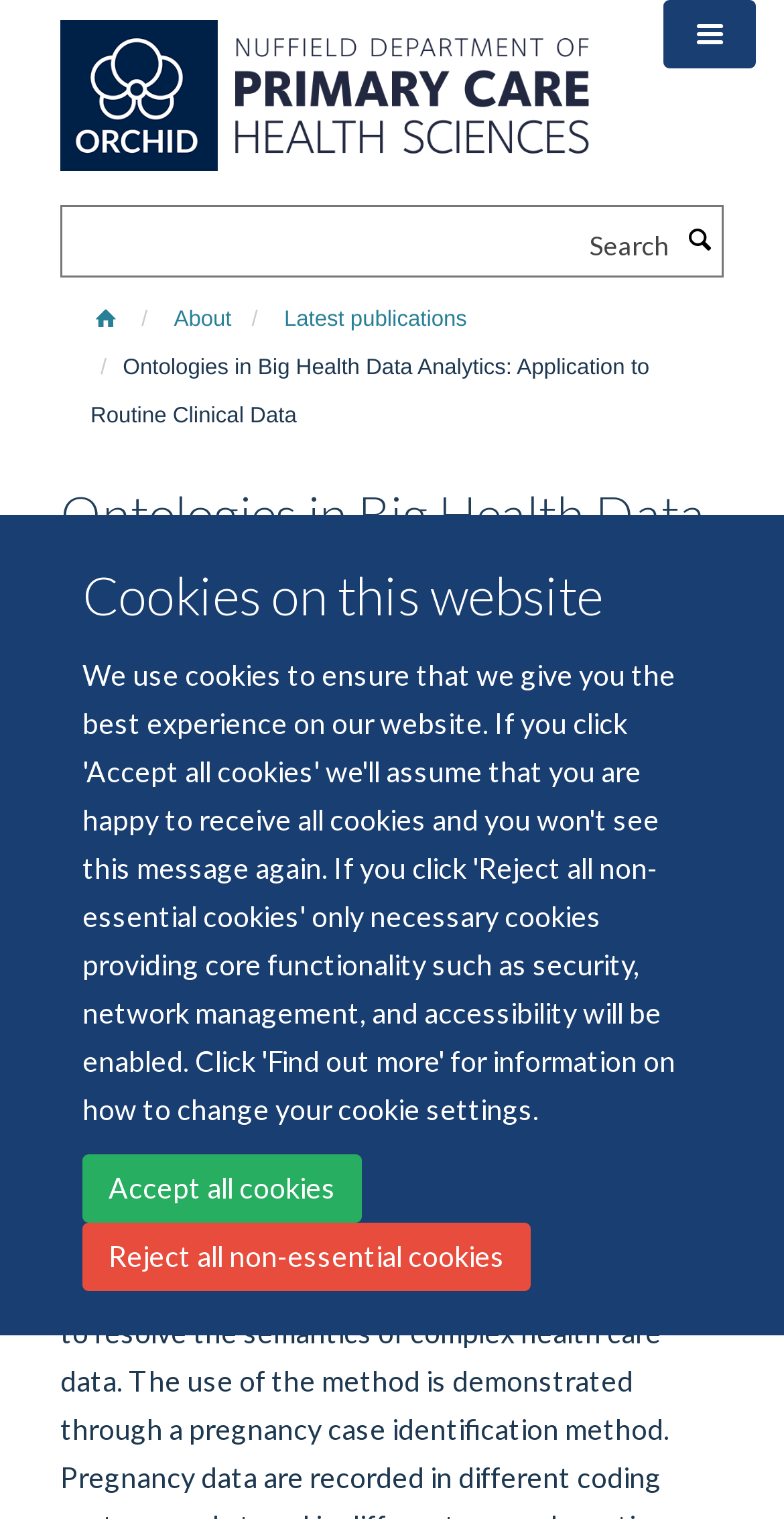Determine the bounding box coordinates of the region to click in order to accomplish the following instruction: "Click on the Orchid link". Provide the coordinates as four float numbers between 0 and 1, specifically [left, top, right, bottom].

[0.105, 0.76, 0.462, 0.805]